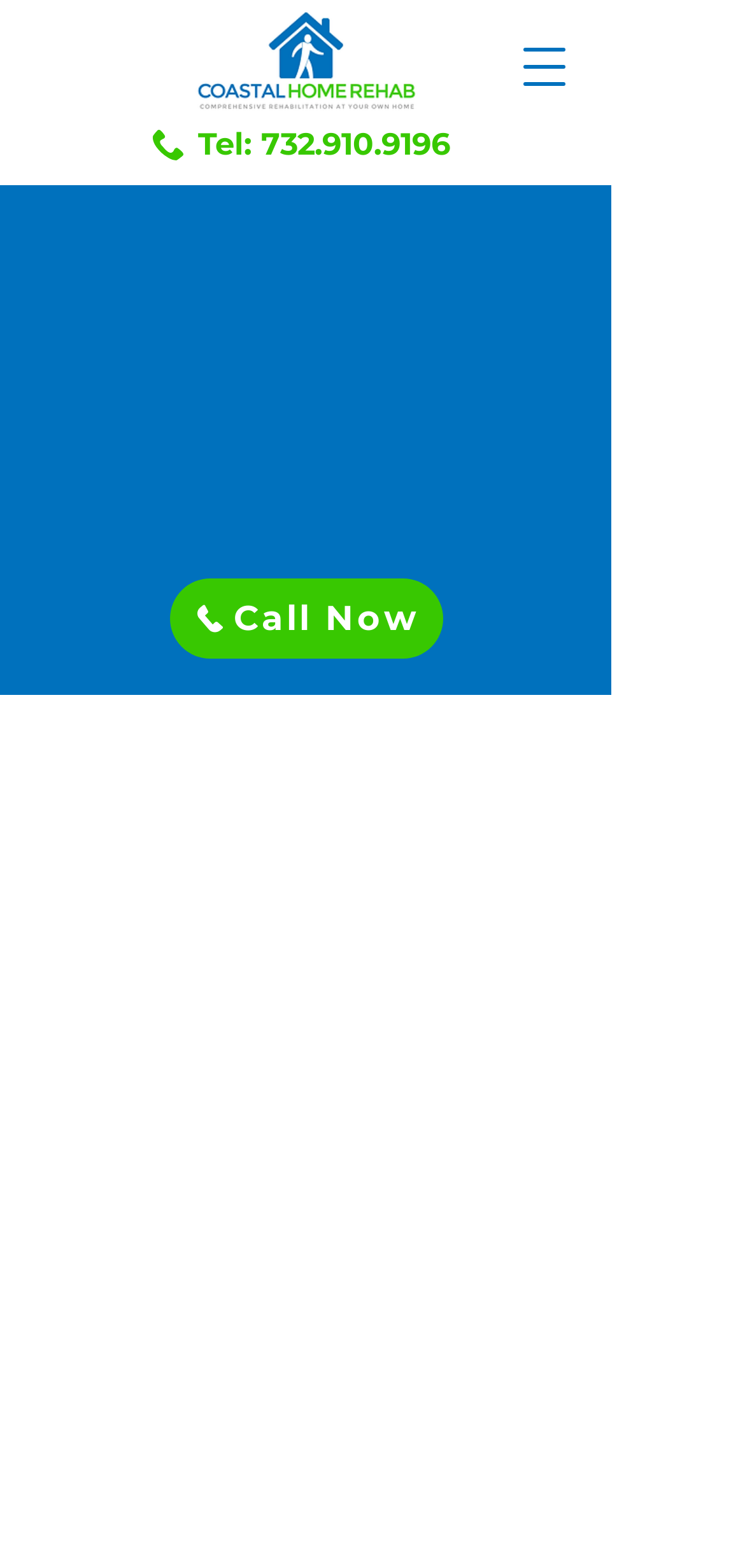Respond to the following question with a brief word or phrase:
What is the next step after reading about osteoarthritis treatment?

Call to set up an appointment